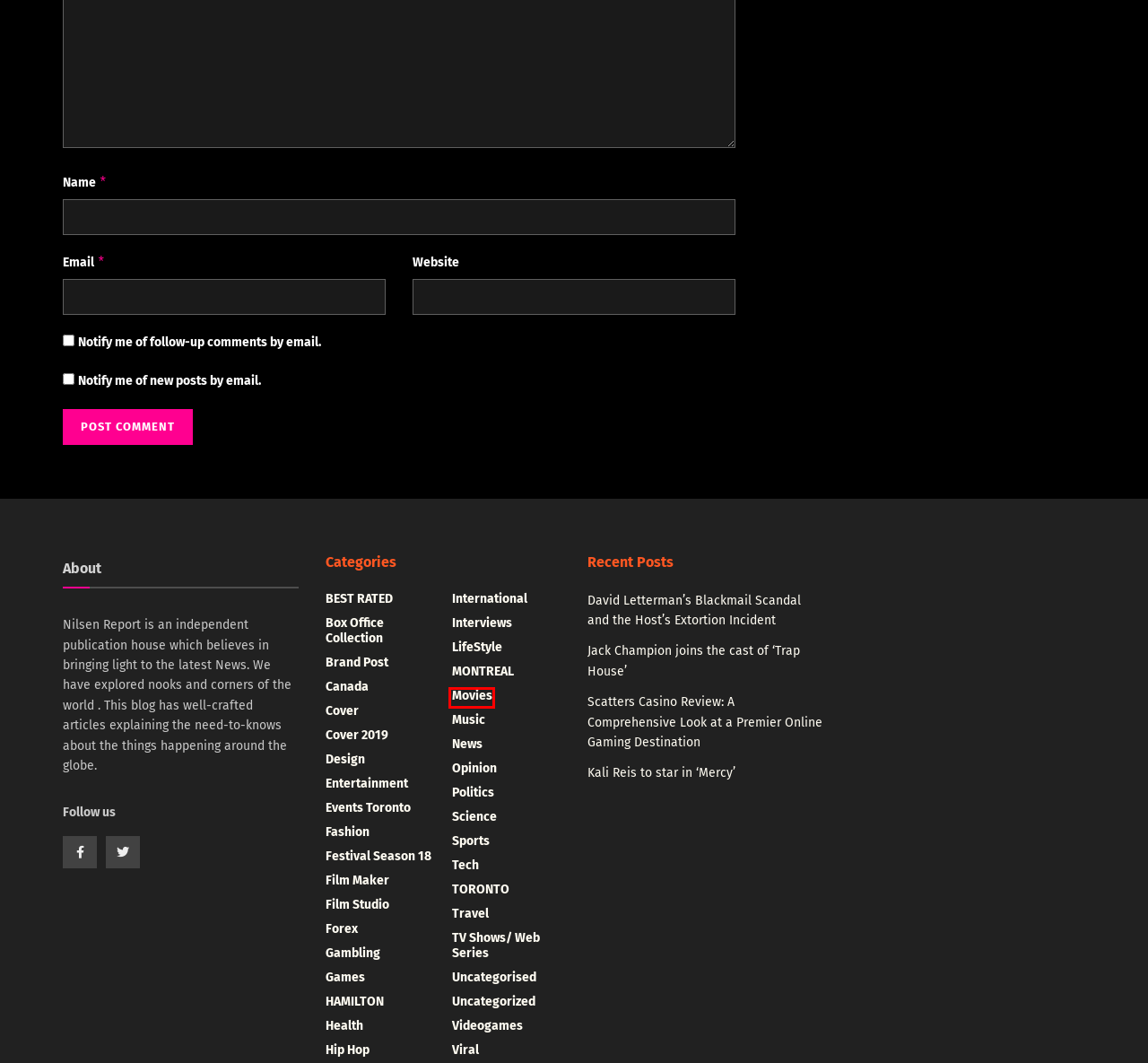You have a screenshot showing a webpage with a red bounding box around a UI element. Choose the webpage description that best matches the new page after clicking the highlighted element. Here are the options:
A. World Cup 2018 Archives | Nilsen Report
B. Terms Of Use | Nilsen Report
C. Submit Guest Post | Nilsen Report
D. Box Office Collection Archives | Nilsen Report
E. Contact Us | Nilsen Report
F. Politics Archives | Nilsen Report
G. Games Archives | Nilsen Report
H. Movies Archives | Nilsen Report

H